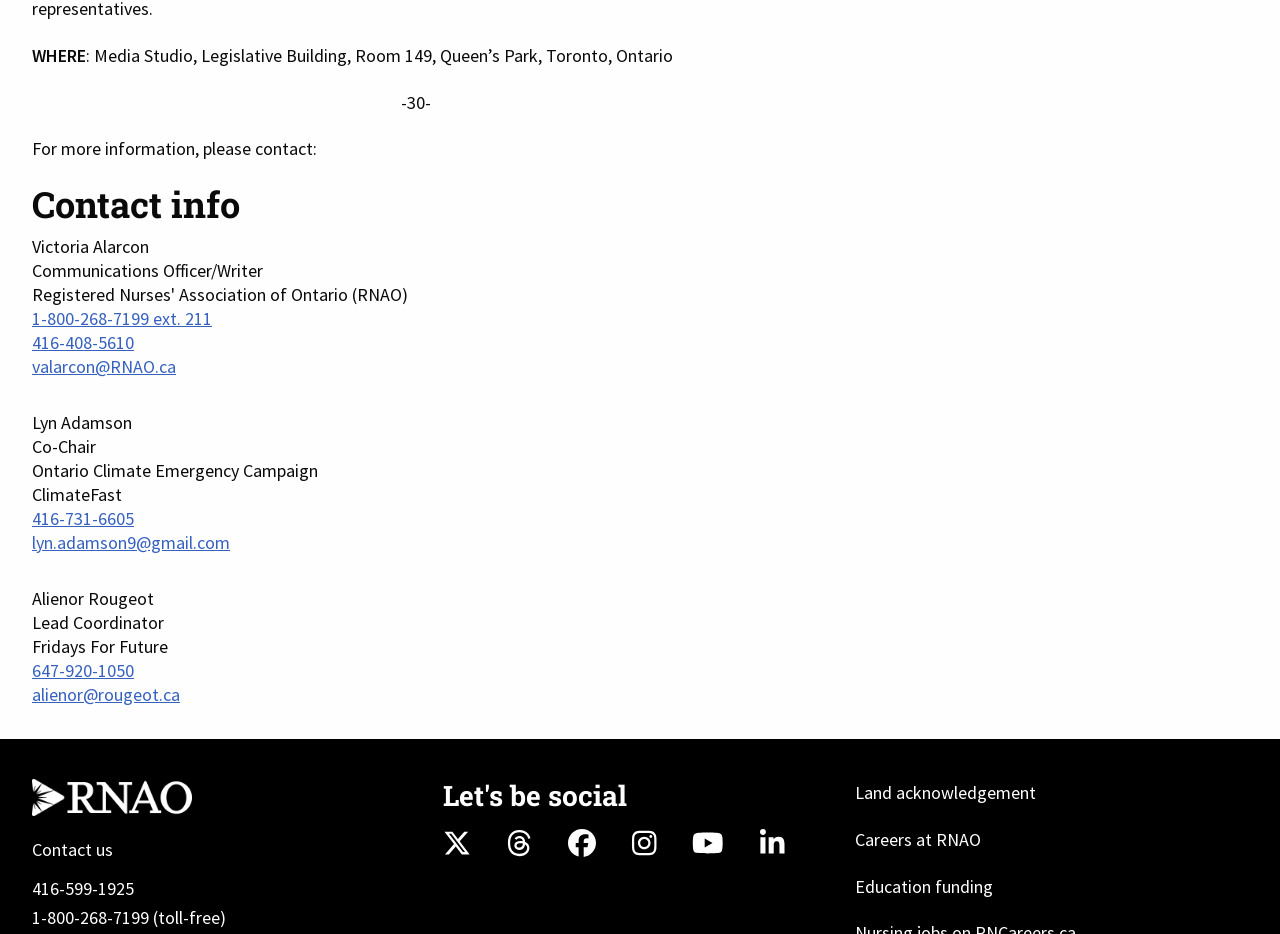Provide the bounding box coordinates for the area that should be clicked to complete the instruction: "Learn more about Fridays For Future".

[0.025, 0.68, 0.131, 0.705]